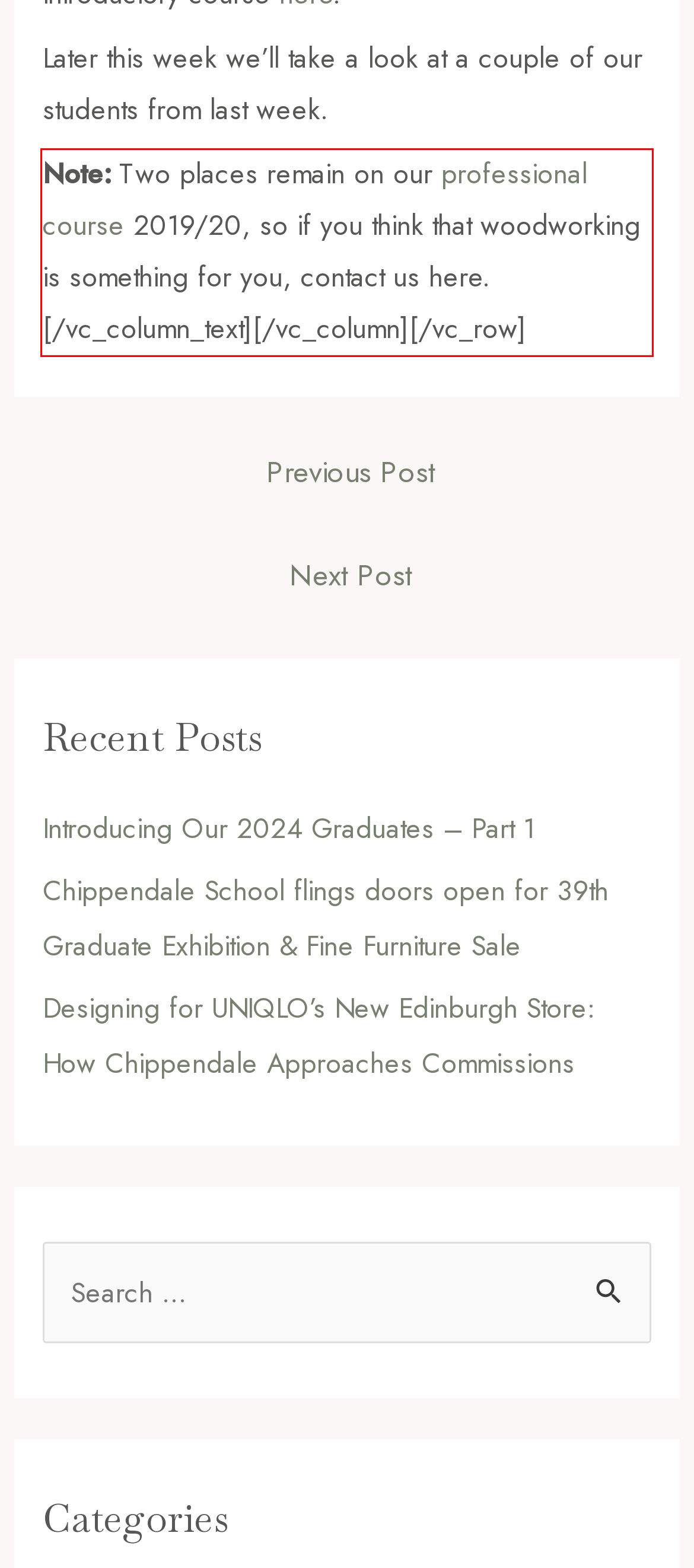Observe the screenshot of the webpage, locate the red bounding box, and extract the text content within it.

Note: Two places remain on our professional course 2019/20, so if you think that woodworking is something for you, contact us here.[/vc_column_text][/vc_column][/vc_row]